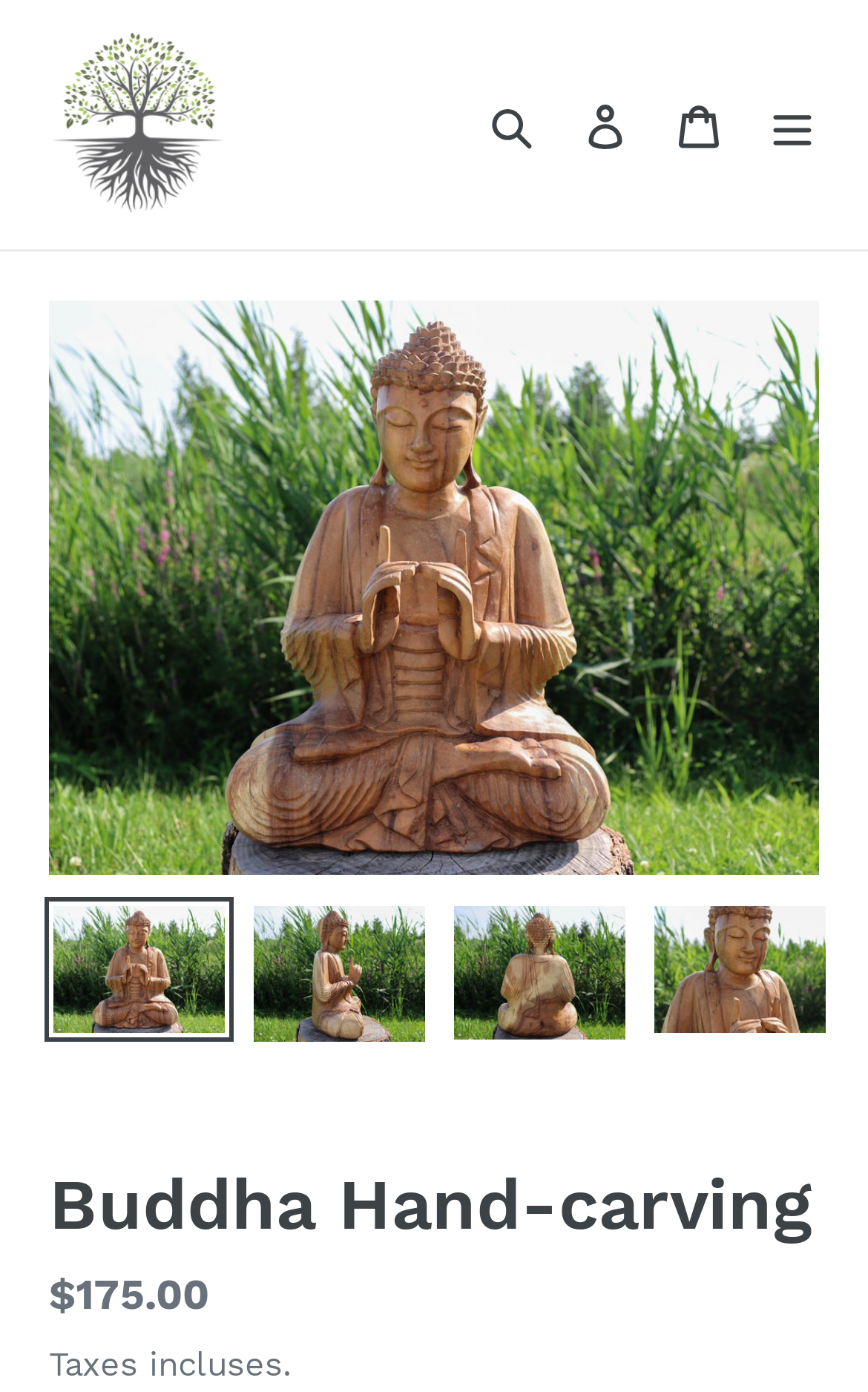Pinpoint the bounding box coordinates of the element that must be clicked to accomplish the following instruction: "View the 'Buddha Hand-carving' image". The coordinates should be in the format of four float numbers between 0 and 1, i.e., [left, top, right, bottom].

[0.056, 0.216, 0.944, 0.628]